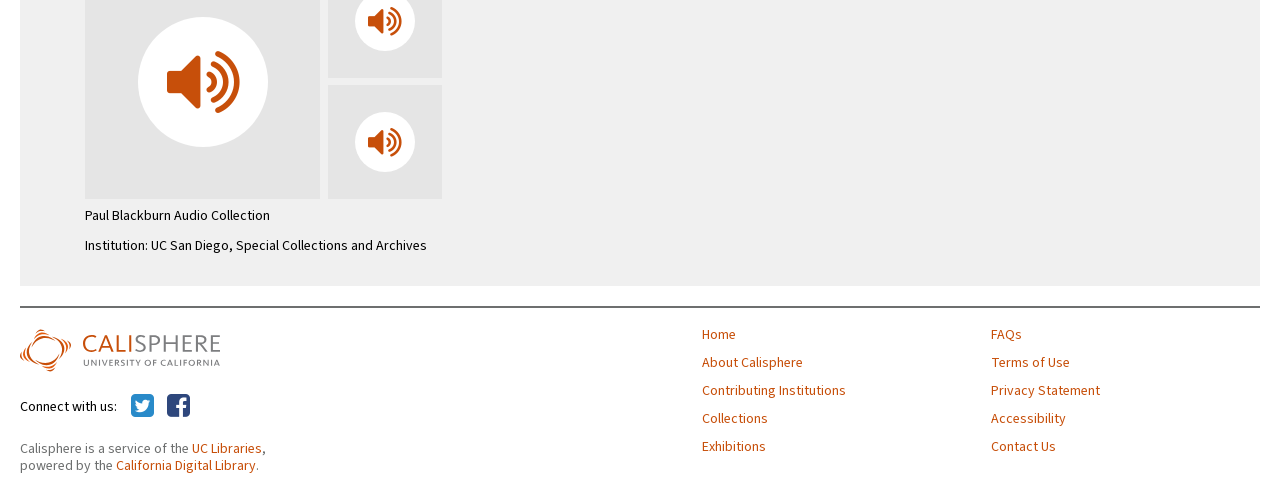Provide a thorough and detailed response to the question by examining the image: 
What are the main sections of the webpage?

The main sections of the webpage can be found in the footer navigation section, which lists several links including 'Home', 'About Calisphere', 'Collections', 'Exhibitions', and 'FAQs', indicating that these are the main sections of the webpage.